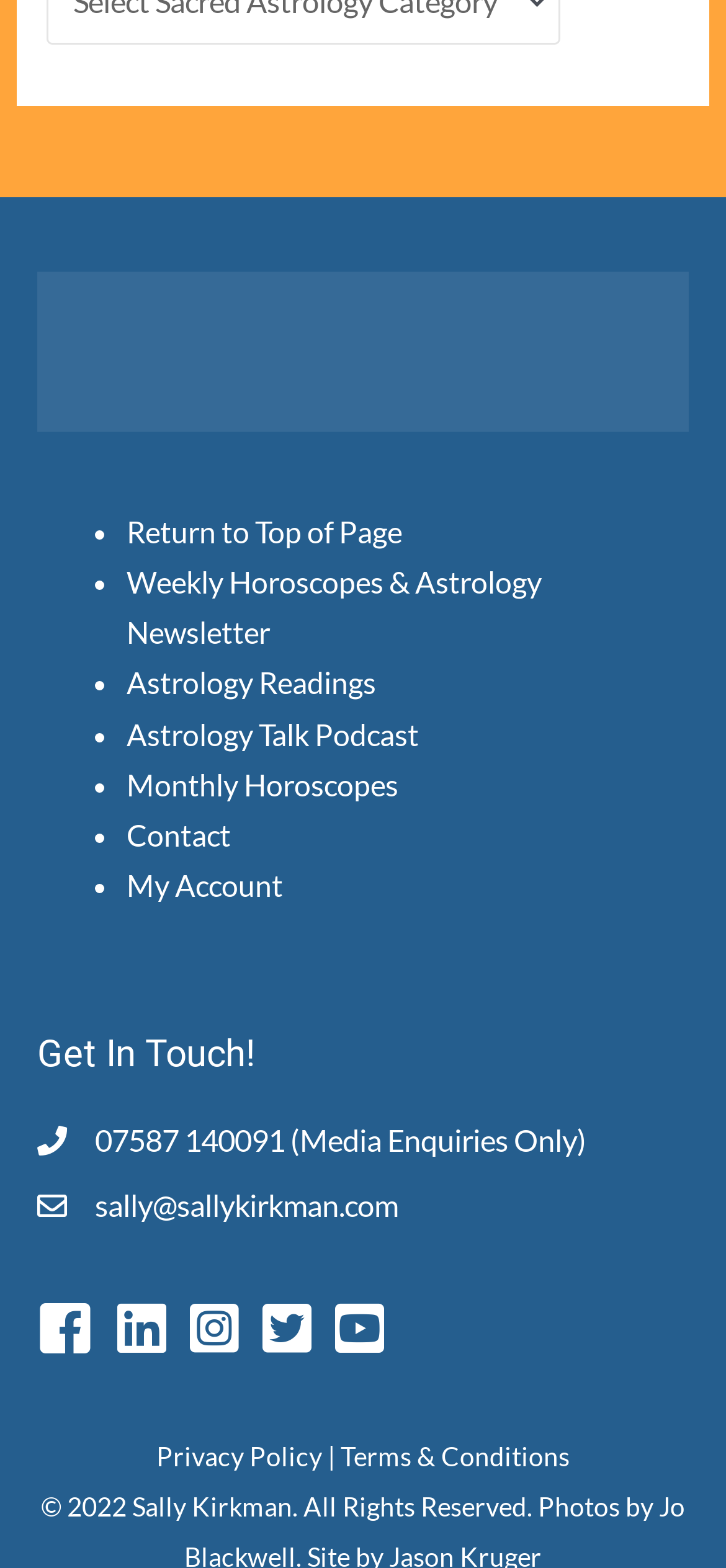Provide the bounding box coordinates for the UI element that is described as: "Contact".

[0.174, 0.521, 0.318, 0.543]